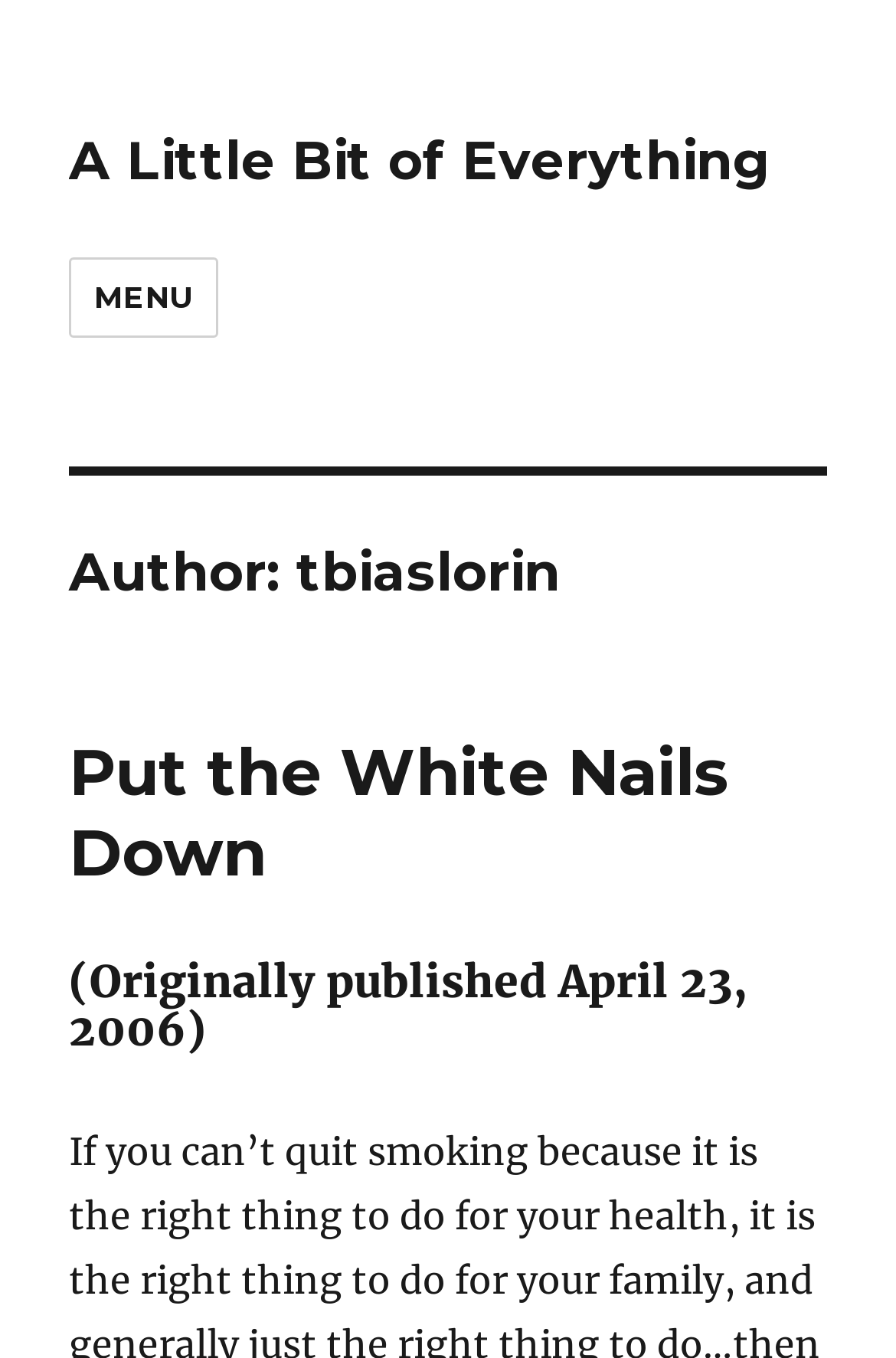What is the author's name?
Kindly give a detailed and elaborate answer to the question.

I found the author's name by looking at the heading element that says 'Author: tbiaslorin'.